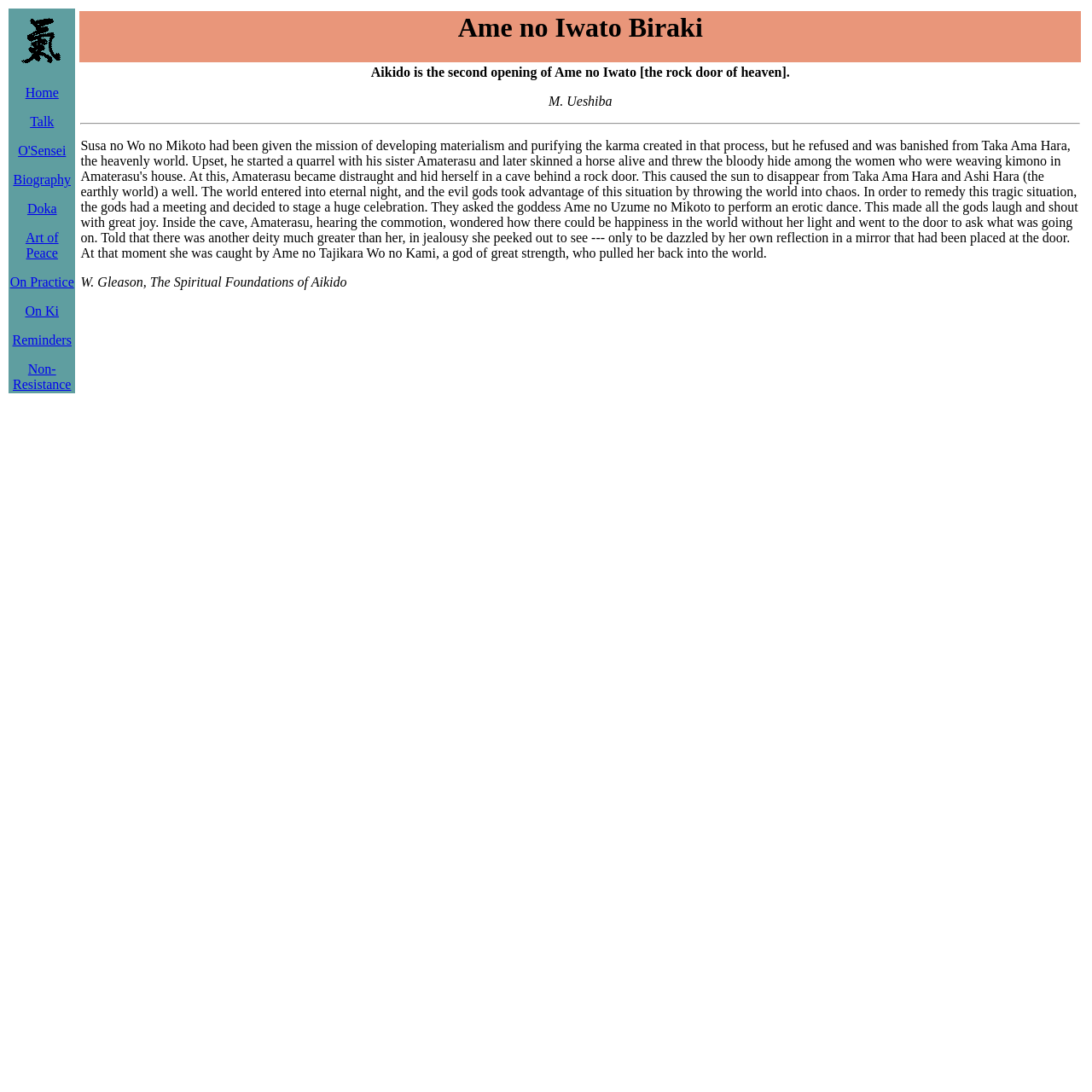Determine the main headline from the webpage and extract its text.

Ame no Iwato Biraki